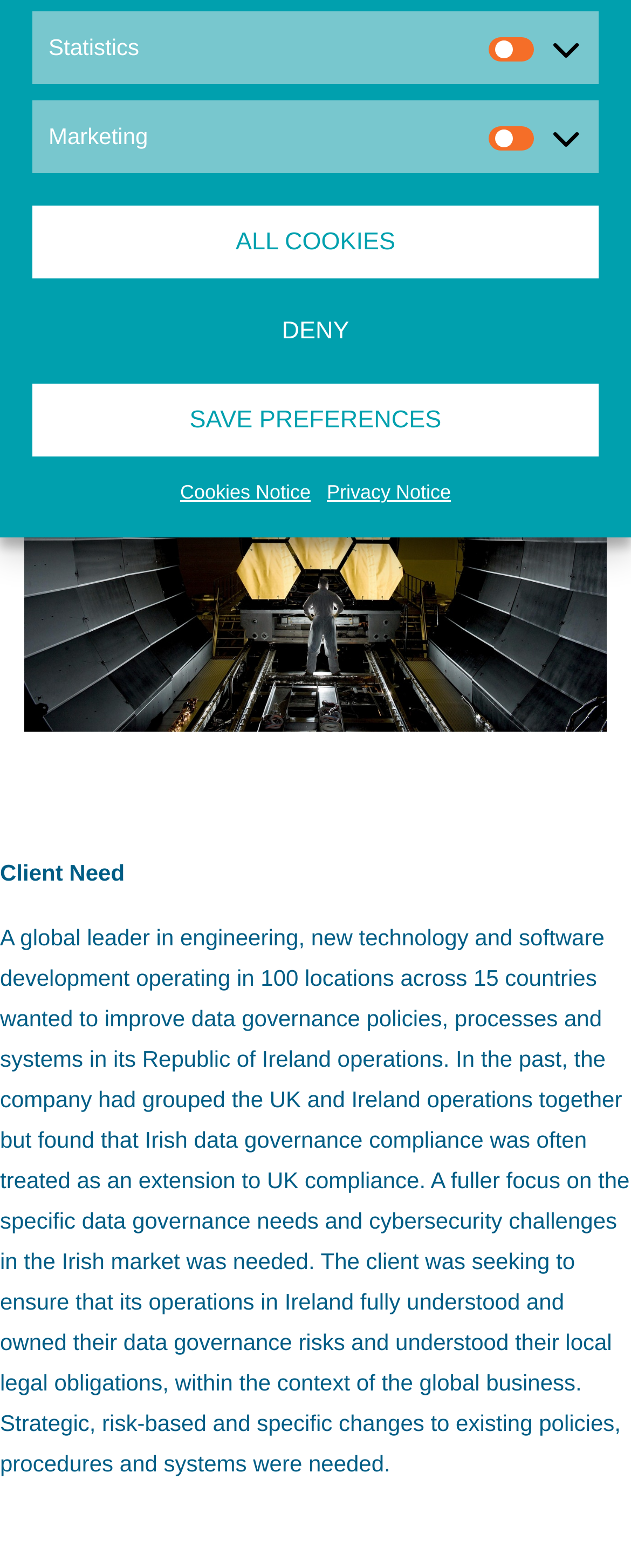Find and provide the bounding box coordinates for the UI element described here: "Cookies Notice". The coordinates should be given as four float numbers between 0 and 1: [left, top, right, bottom].

[0.285, 0.301, 0.492, 0.327]